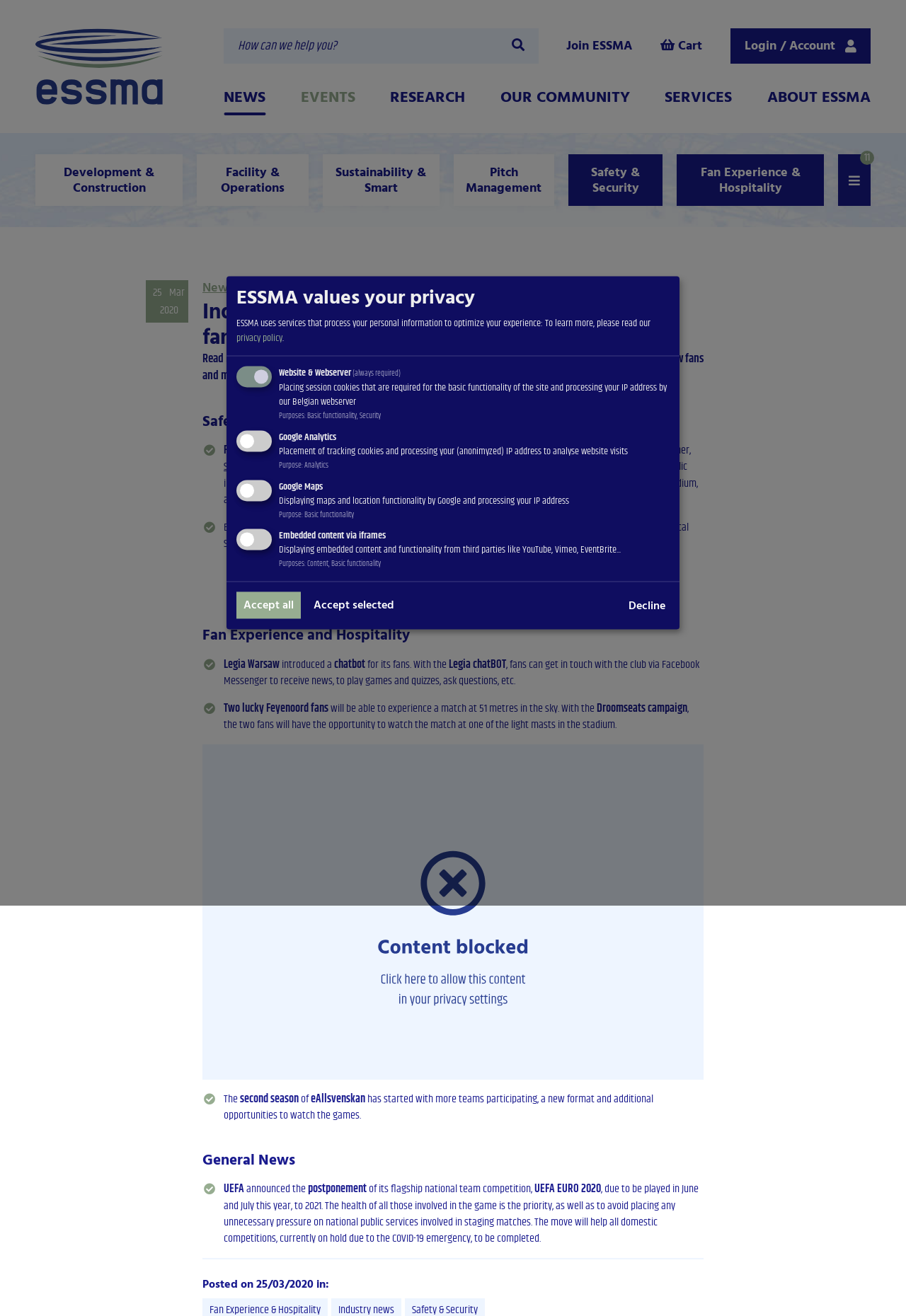Please analyze the image and give a detailed answer to the question:
What is the name of the chatbot introduced by Legia Warsaw for its fans?

The answer can be found in the section 'Fan Experience and Hospitality' where it is mentioned that 'Legia Warsaw introduced a chatbot for its fans. With the Legia chatBOT, fans can get in touch with the club via Facebook Messenger to receive news, to play games and quizzes, ask questions, etc.'